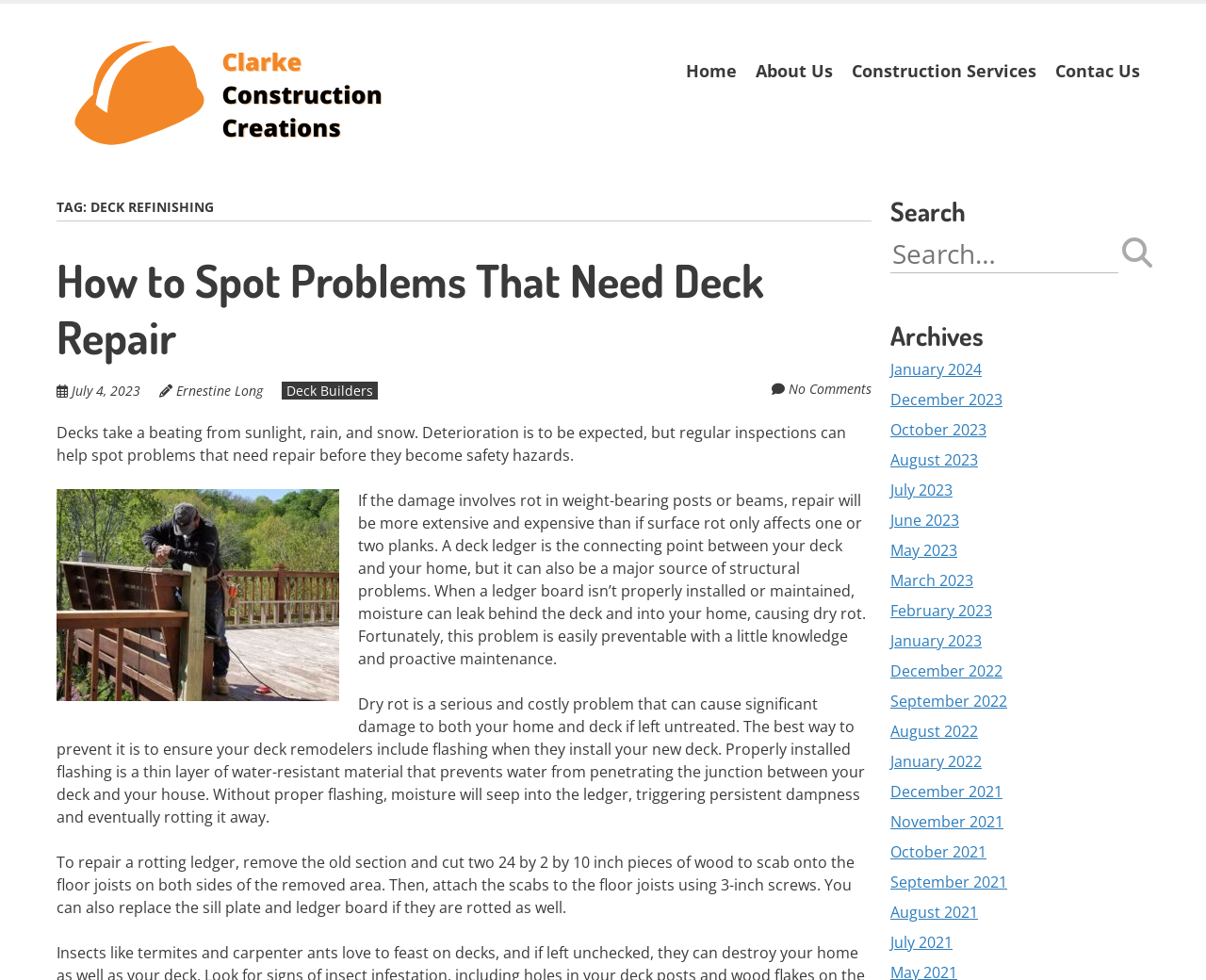Please identify the bounding box coordinates of where to click in order to follow the instruction: "Read the article 'How to Spot Problems That Need Deck Repair'".

[0.047, 0.257, 0.634, 0.372]